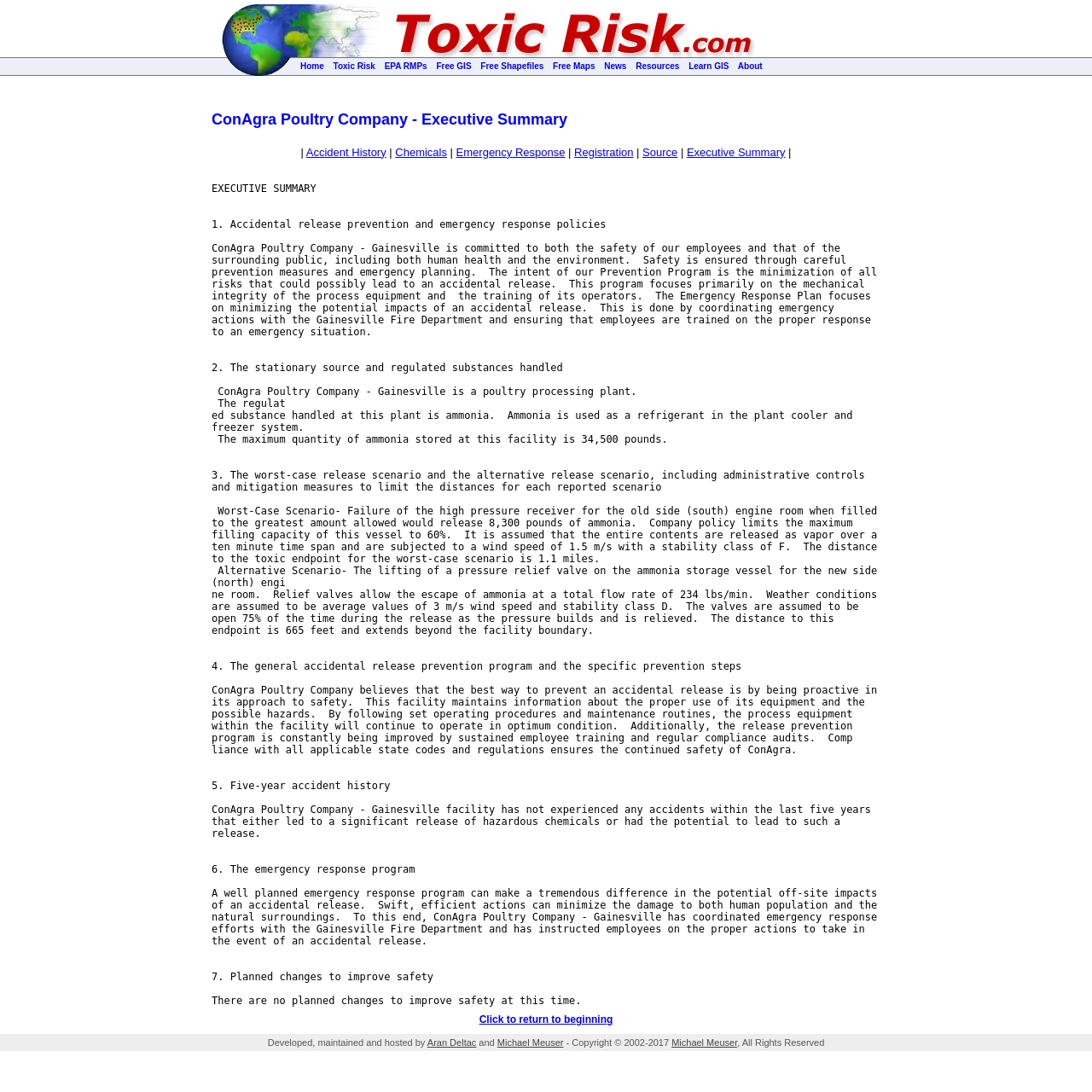Pinpoint the bounding box coordinates of the element that must be clicked to accomplish the following instruction: "Click to return to beginning". The coordinates should be in the format of four float numbers between 0 and 1, i.e., [left, top, right, bottom].

[0.439, 0.928, 0.561, 0.939]